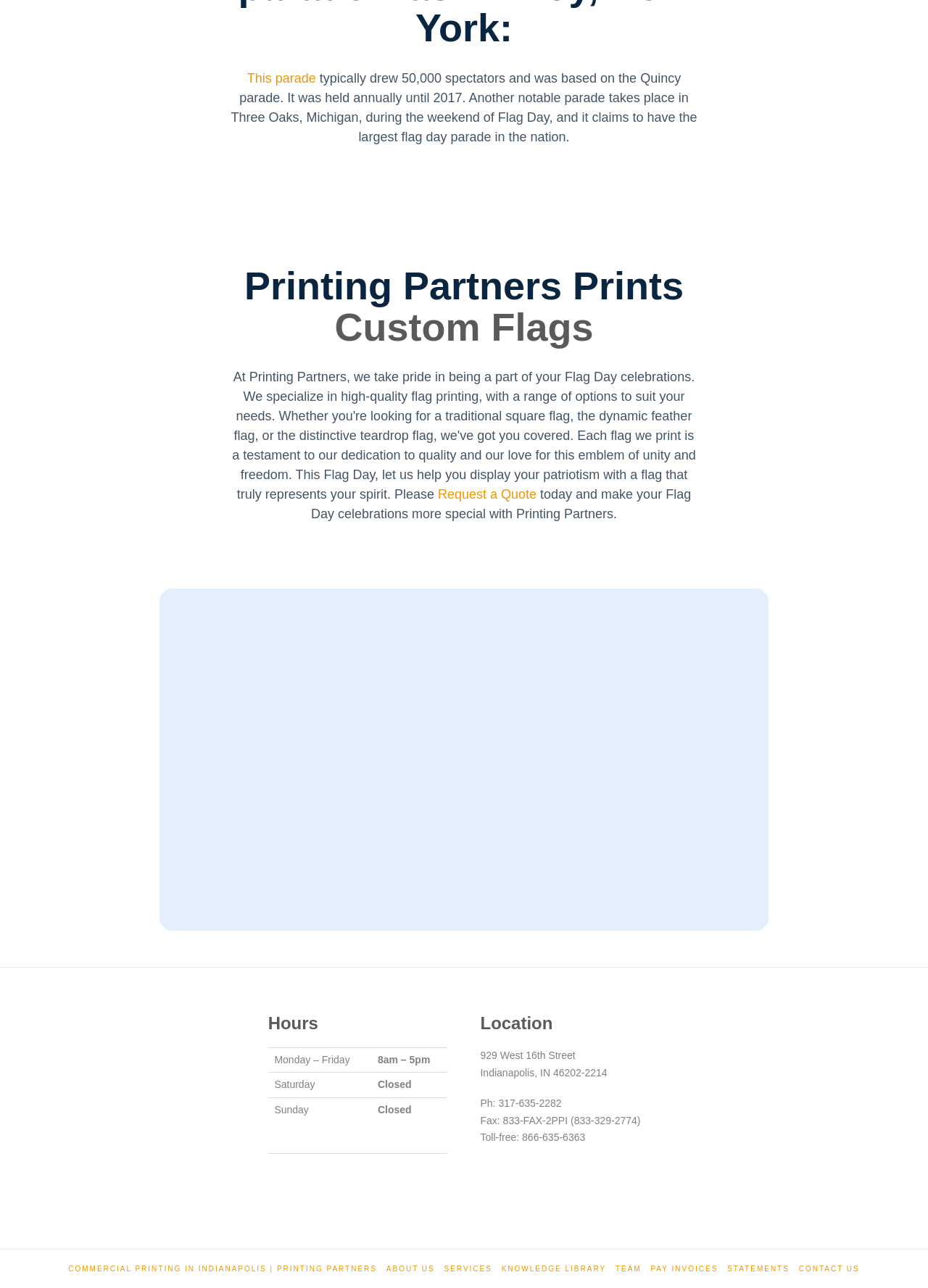What is the company's toll-free number?
Refer to the screenshot and answer in one word or phrase.

866-635-6363